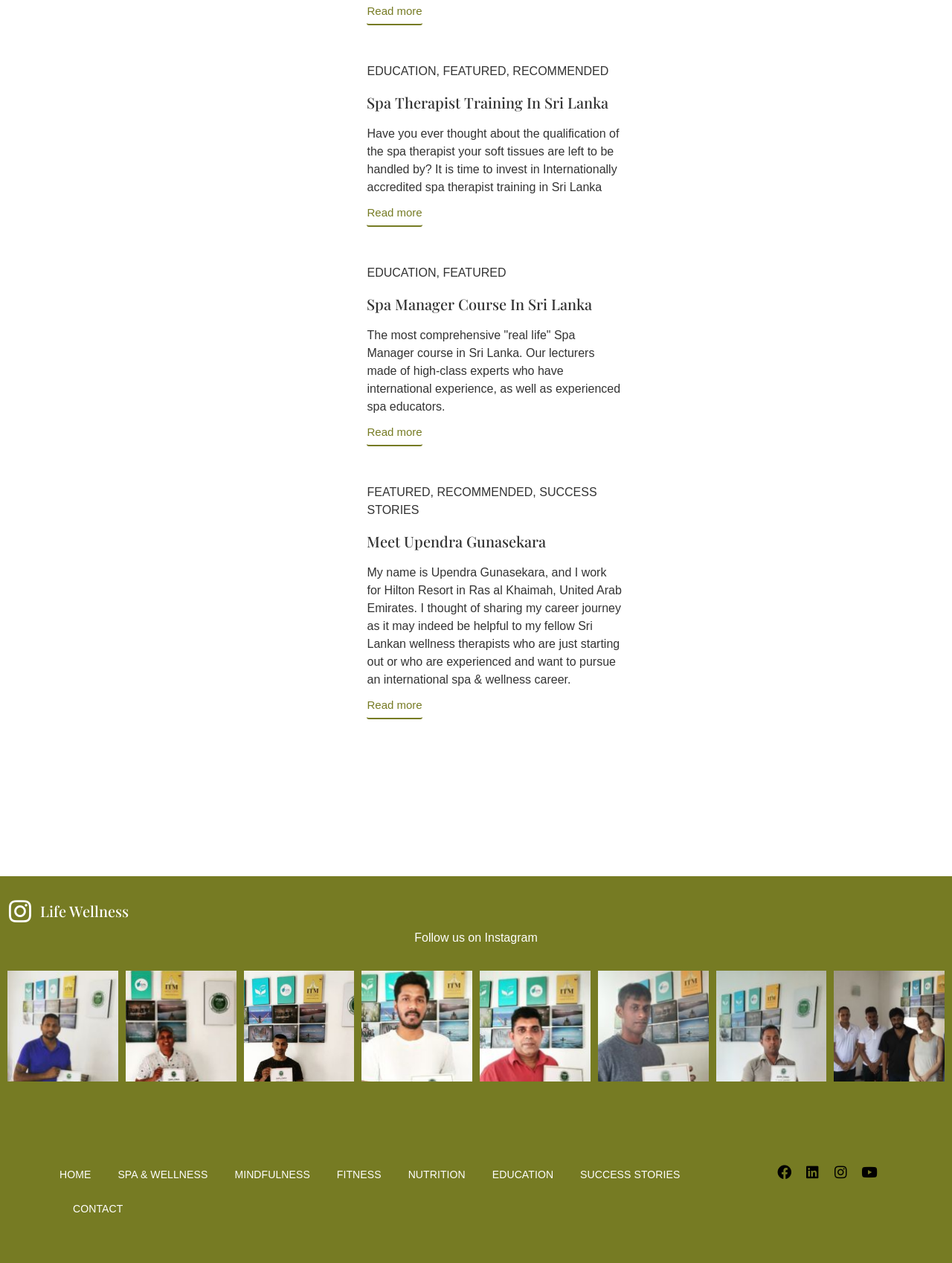What is the goal of Priyantha Mahakumbura?
Kindly offer a comprehensive and detailed response to the question.

I found Priyantha Mahakumbura's goal by reading his success story, which mentions that his goal is to secure a wellness practitioner position in Europe.